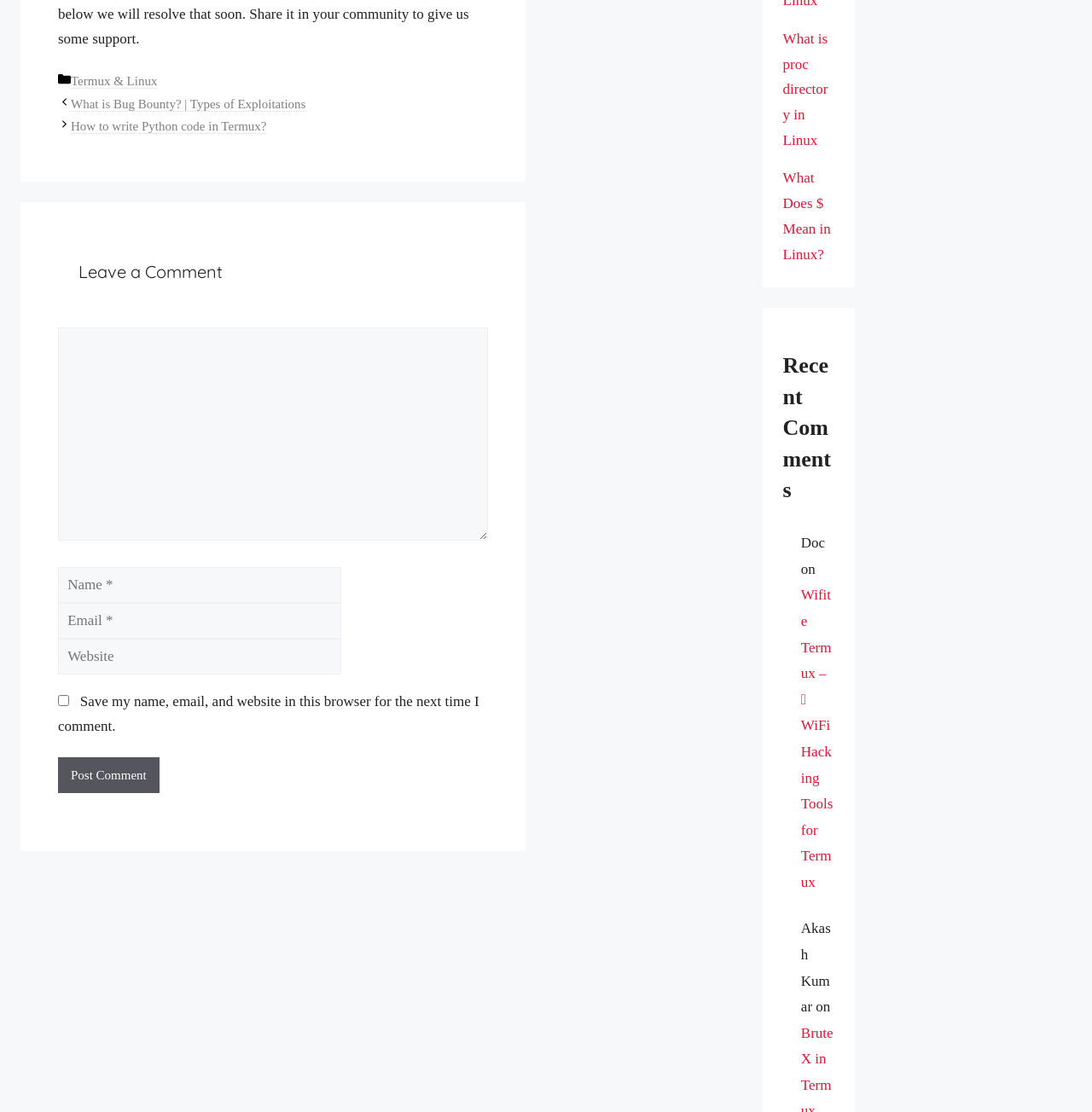Please locate the clickable area by providing the bounding box coordinates to follow this instruction: "Click on the 'What is Bug Bounty? | Types of Exploitations' link".

[0.065, 0.087, 0.28, 0.1]